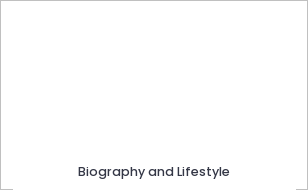Please answer the following question using a single word or phrase: 
What is the purpose of the minimalist layout?

Emphasize clarity